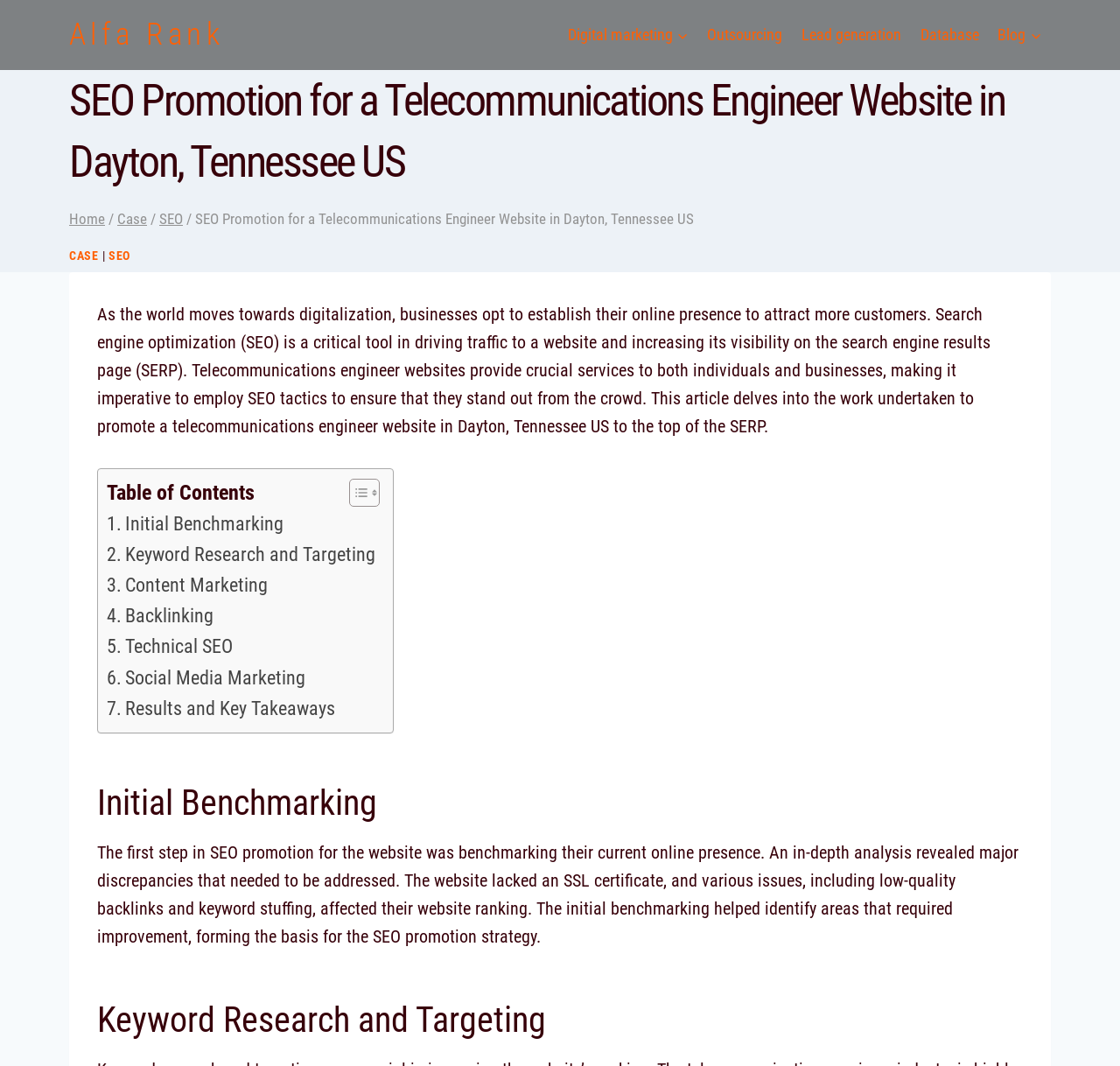What is the primary navigation menu?
Please describe in detail the information shown in the image to answer the question.

I determined the primary navigation menu by looking at the navigation element with the ID 386, which contains five links with the text 'Digital marketing', 'Outsourcing', 'Lead generation', 'Database', and 'Blog'. These links are likely to be the primary navigation menu because they are grouped together and have a similar layout.